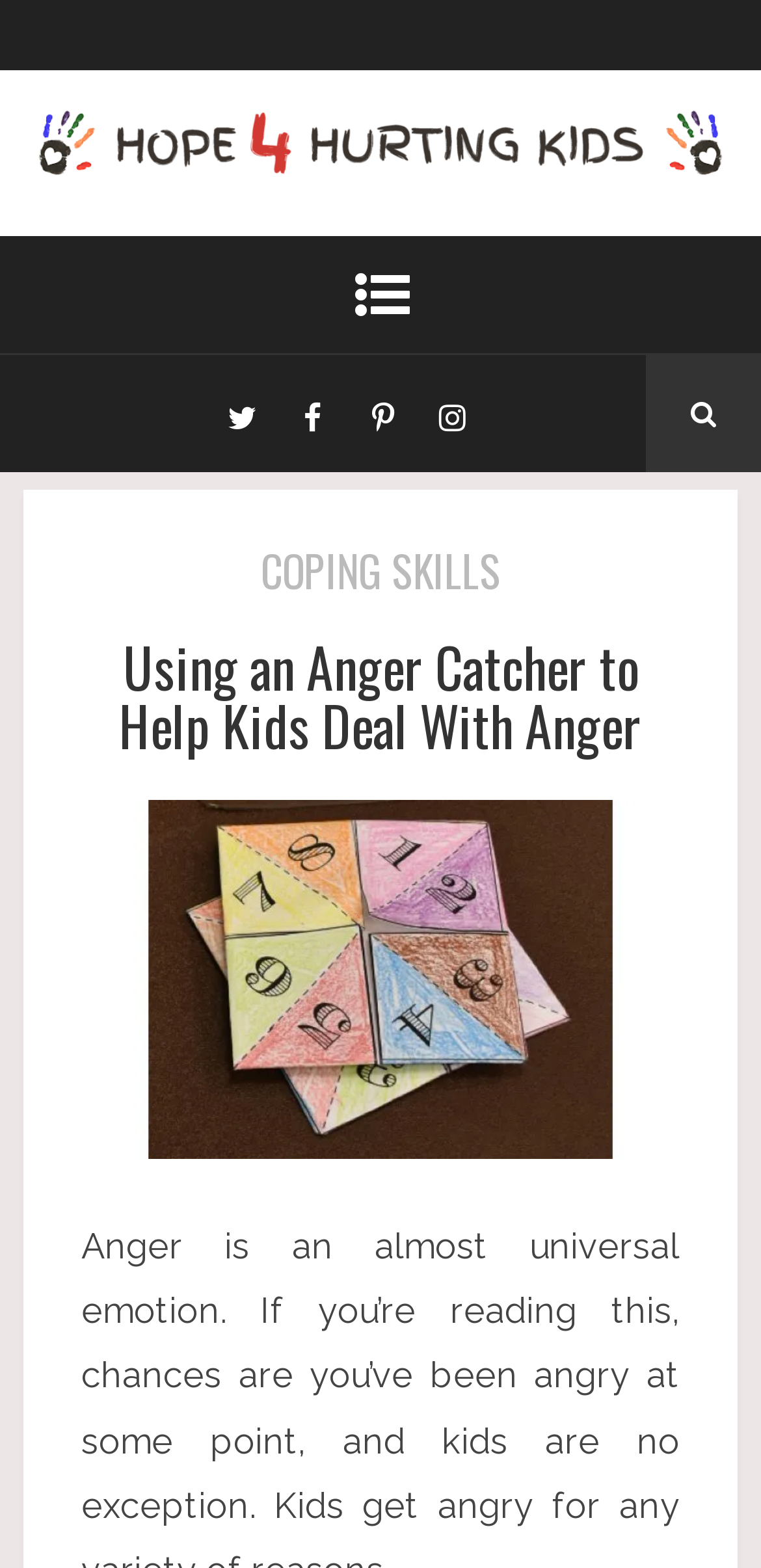Determine the bounding box coordinates for the area that needs to be clicked to fulfill this task: "follow on Twitter". The coordinates must be given as four float numbers between 0 and 1, i.e., [left, top, right, bottom].

[0.274, 0.227, 0.362, 0.302]